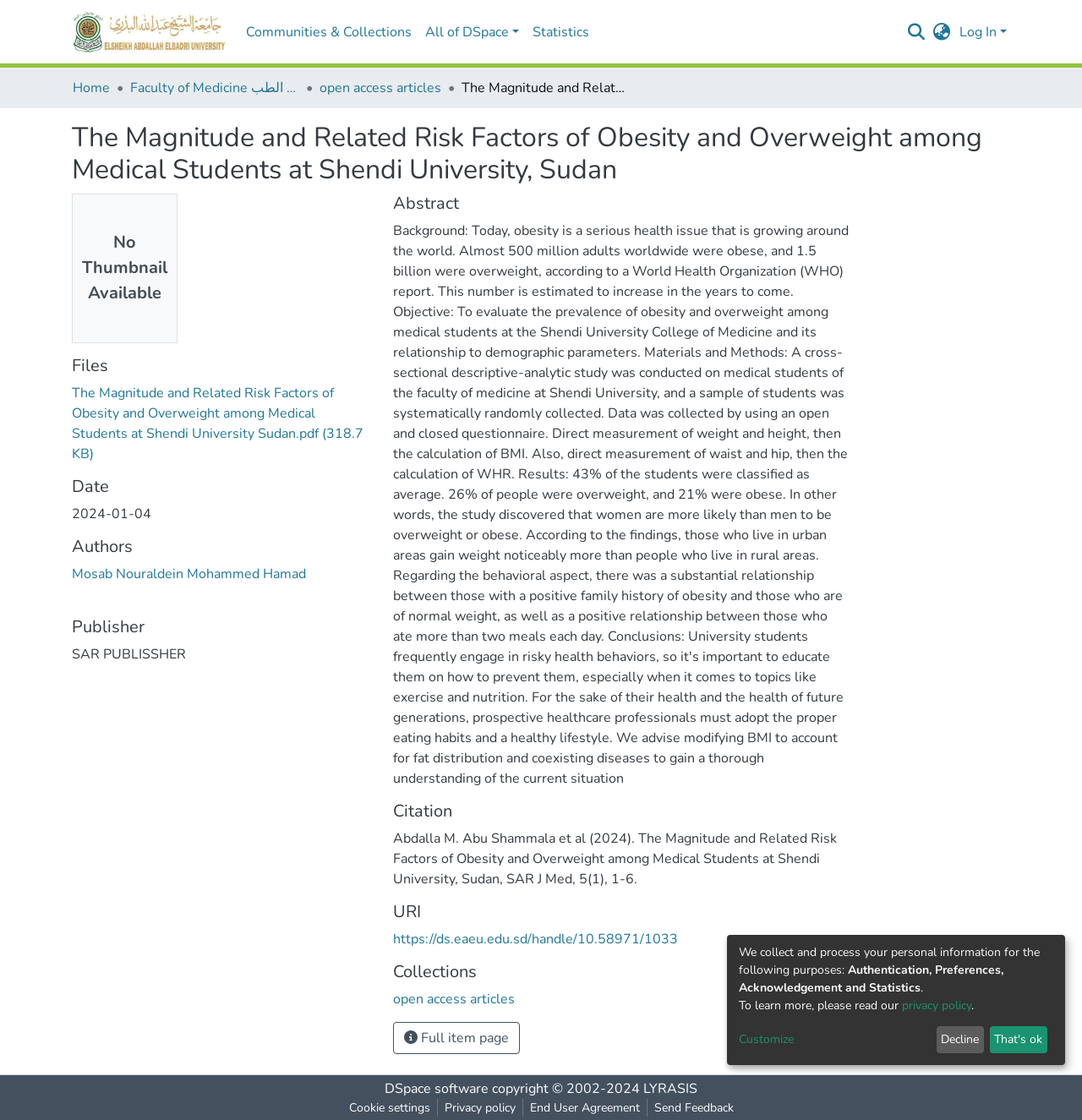What is the file size of the PDF article?
Refer to the image and provide a one-word or short phrase answer.

318.7 KB